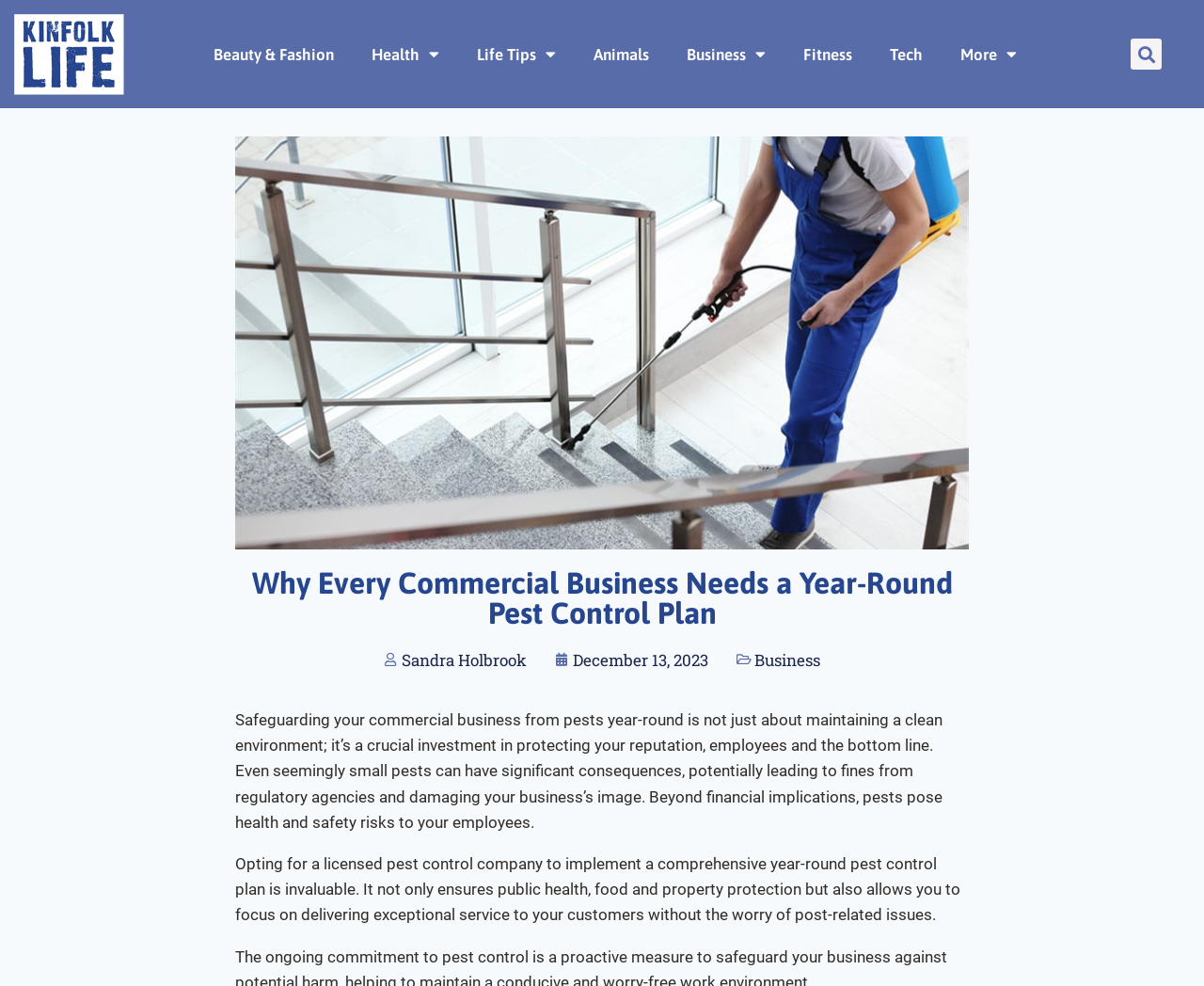Please identify the bounding box coordinates of the element that needs to be clicked to perform the following instruction: "Learn more about Business".

[0.627, 0.658, 0.681, 0.68]